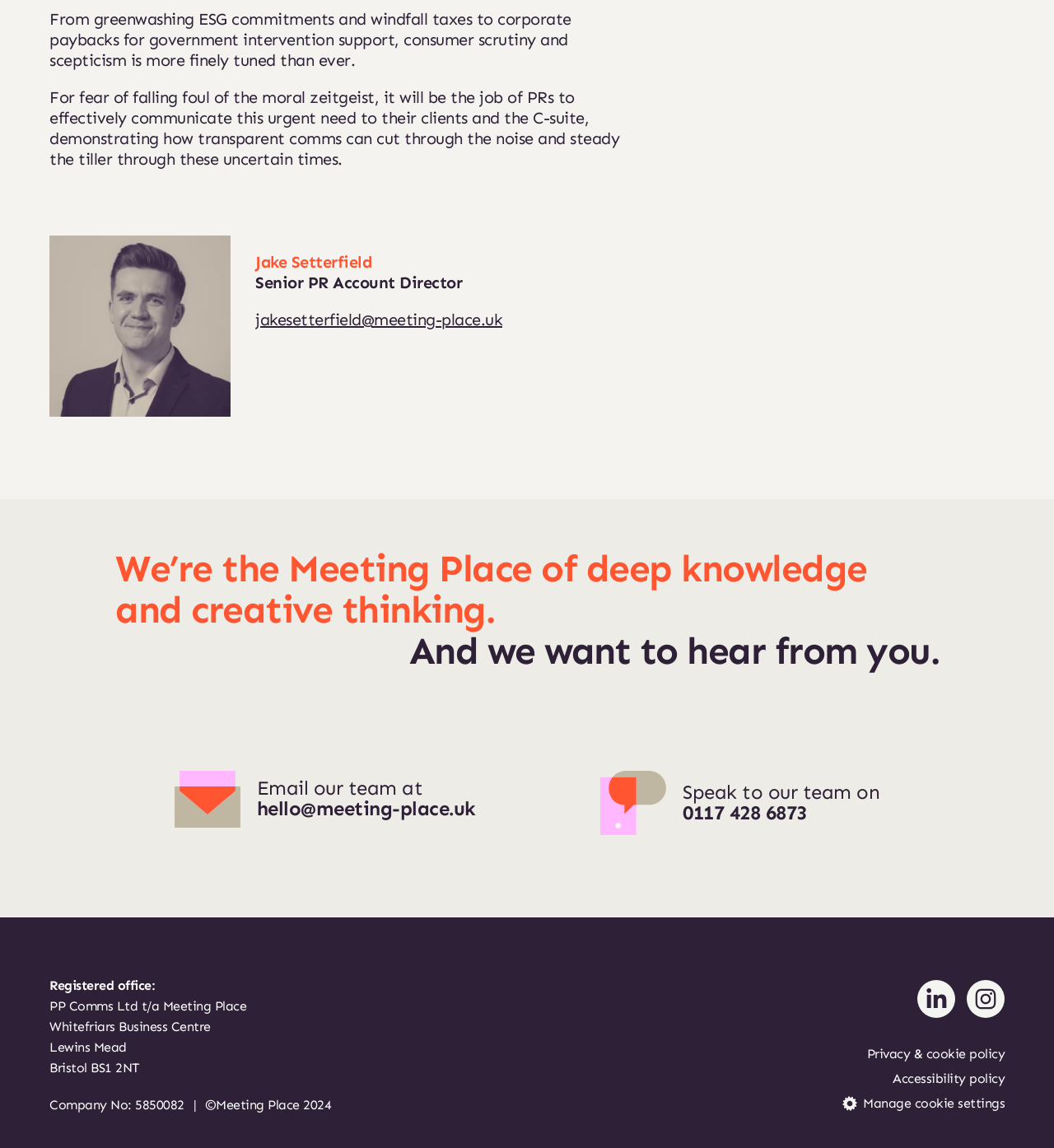Given the element description, predict the bounding box coordinates in the format (top-left x, top-left y, bottom-right x, bottom-right y), using floating point numbers between 0 and 1: parent_node: Jake Setterfield

[0.047, 0.205, 0.219, 0.363]